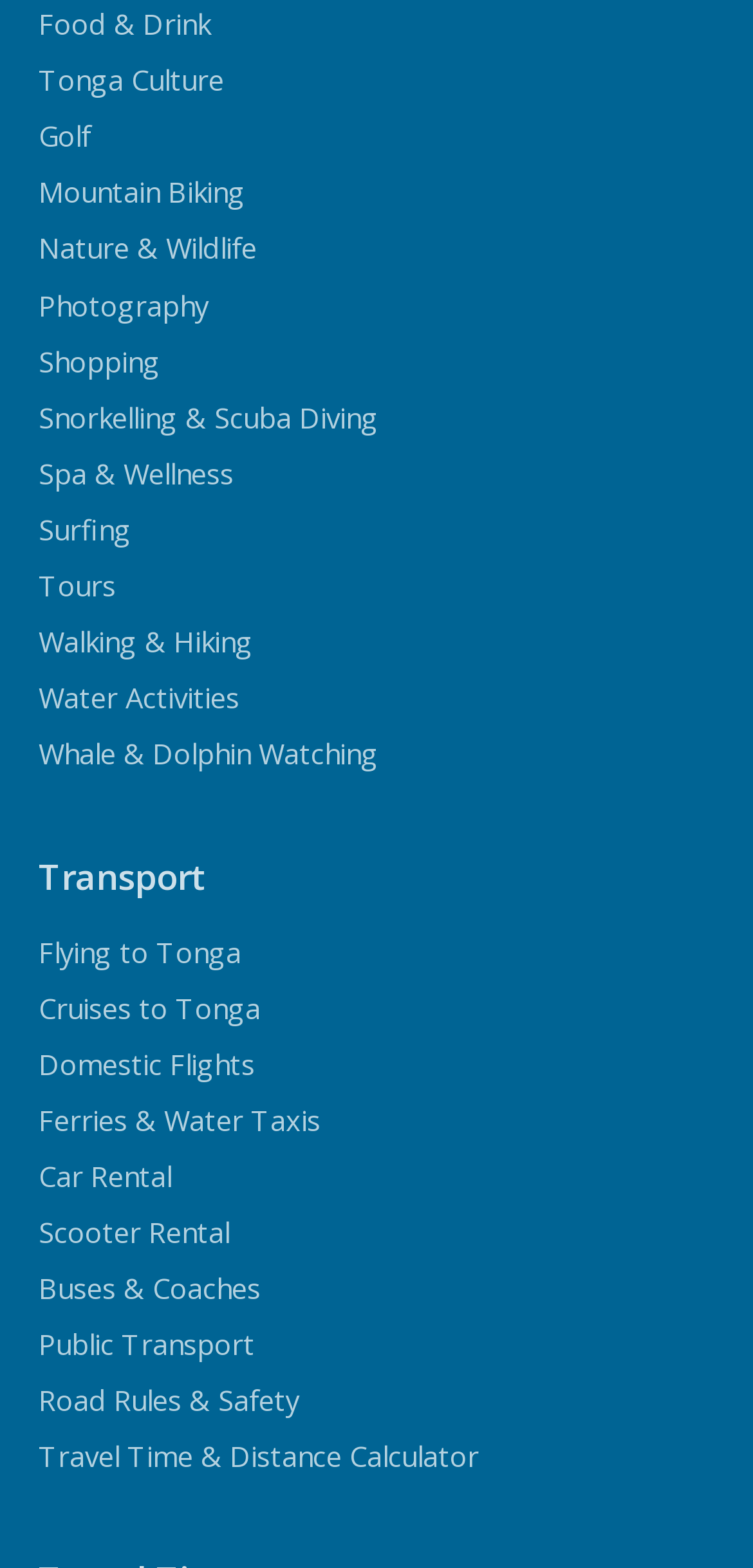What is the category that includes Car Rental and Scooter Rental?
Look at the image and answer the question with a single word or phrase.

Transport